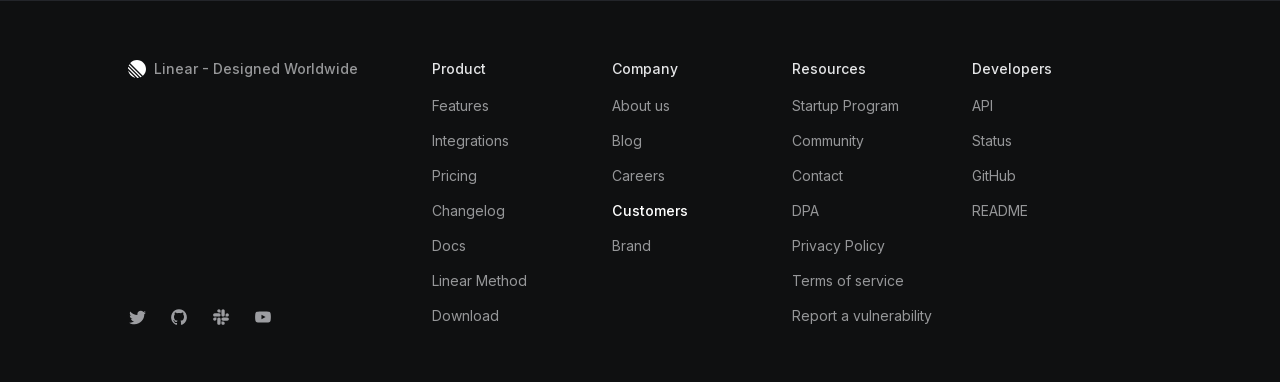Answer the question below in one word or phrase:
What are the social media links available?

Twitter, GitHub, Community Slack, YouTube